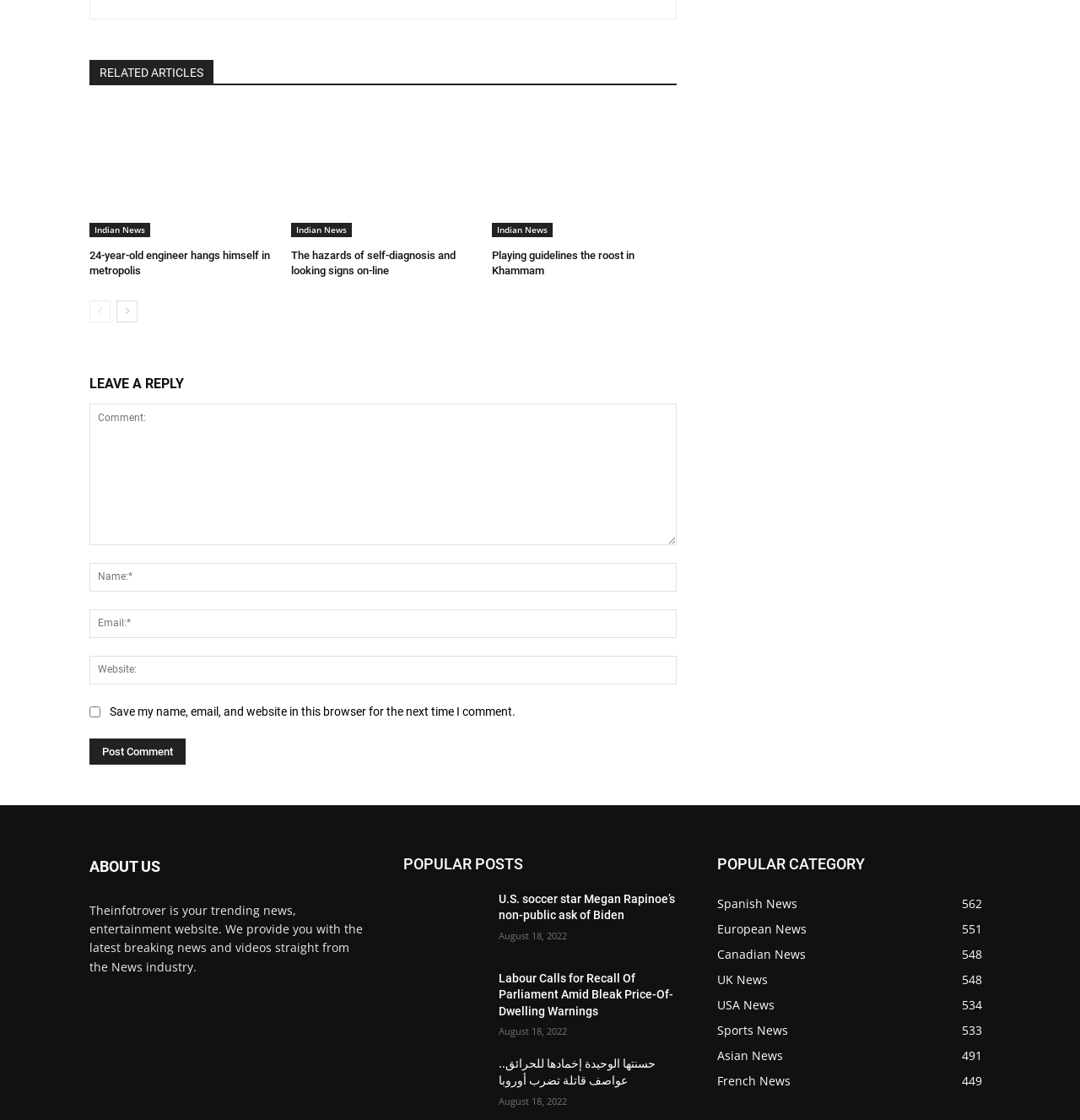Identify the bounding box coordinates for the element that needs to be clicked to fulfill this instruction: "Click on the '24-year-old engineer hangs himself in metropolis' article". Provide the coordinates in the format of four float numbers between 0 and 1: [left, top, right, bottom].

[0.083, 0.096, 0.254, 0.211]